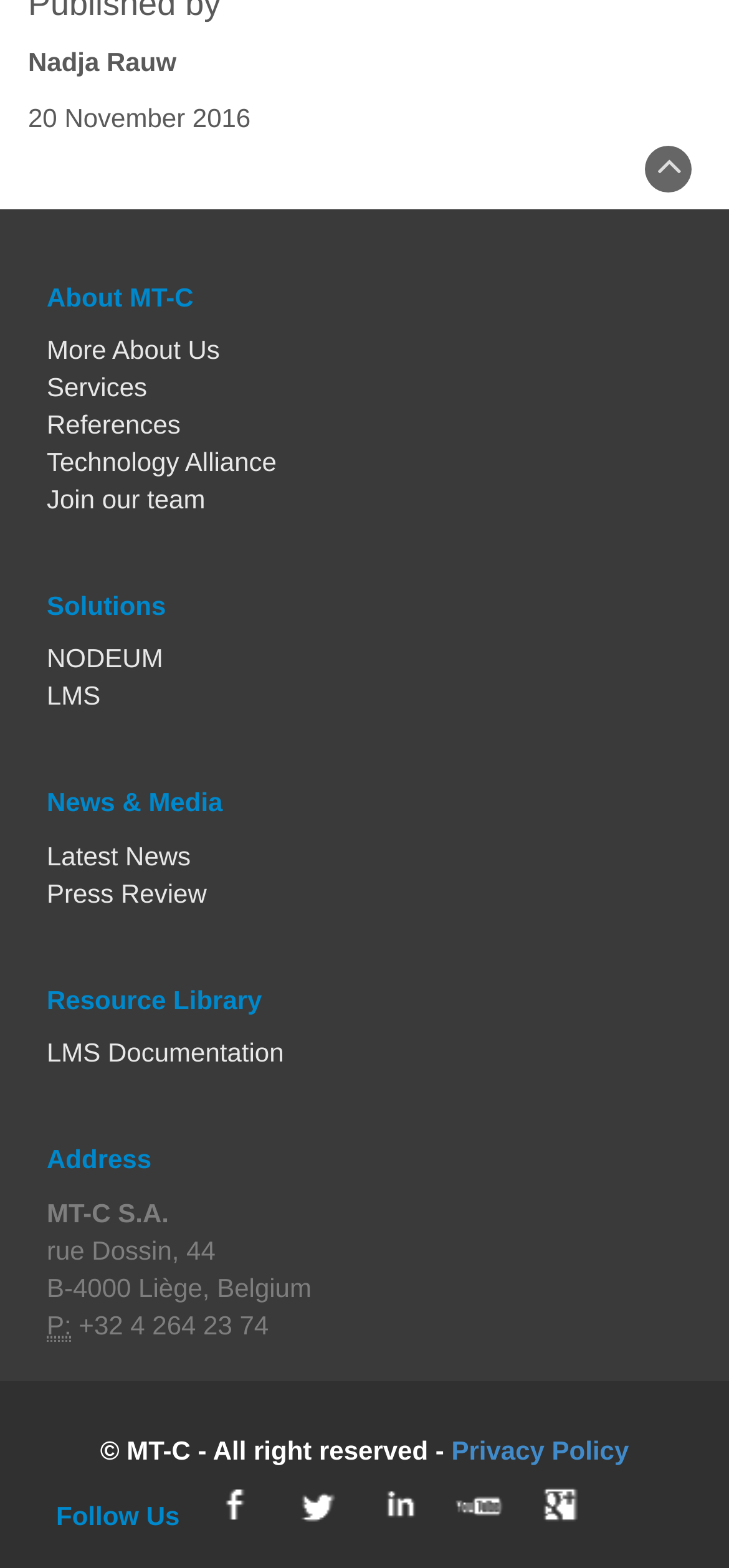Point out the bounding box coordinates of the section to click in order to follow this instruction: "Follow MT-C on Facebook".

[0.282, 0.957, 0.359, 0.976]